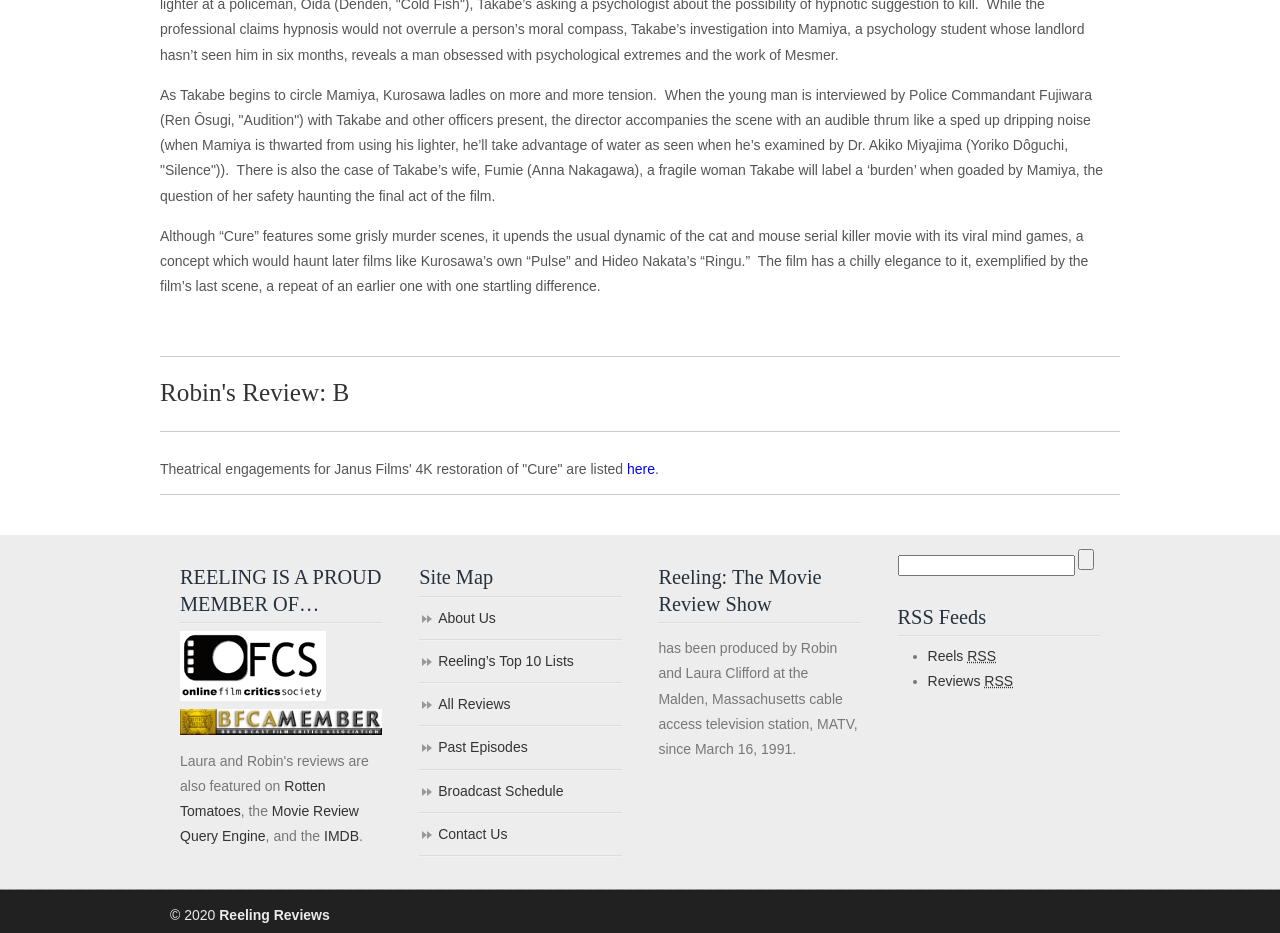Using the information in the image, give a detailed answer to the following question: What is the name of the police commandant in the movie?

The name of the police commandant in the movie is mentioned in the first paragraph of the static text as 'Police Commandant Fujiwara'.